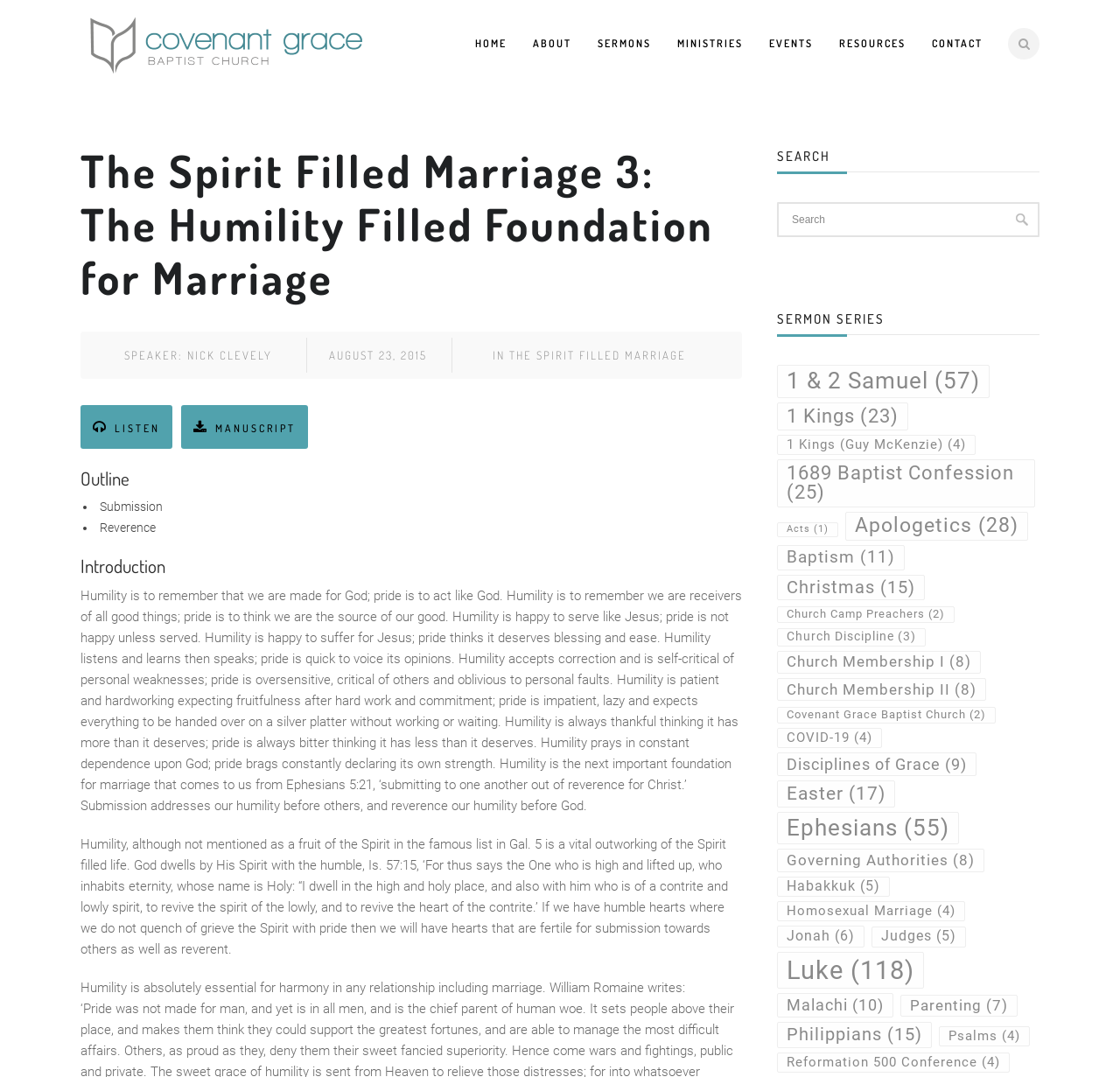Analyze the image and answer the question with as much detail as possible: 
How many sermon series are listed?

The sermon series are listed under the 'SERMON SERIES' heading, and there are 24 links listed, each representing a different sermon series.